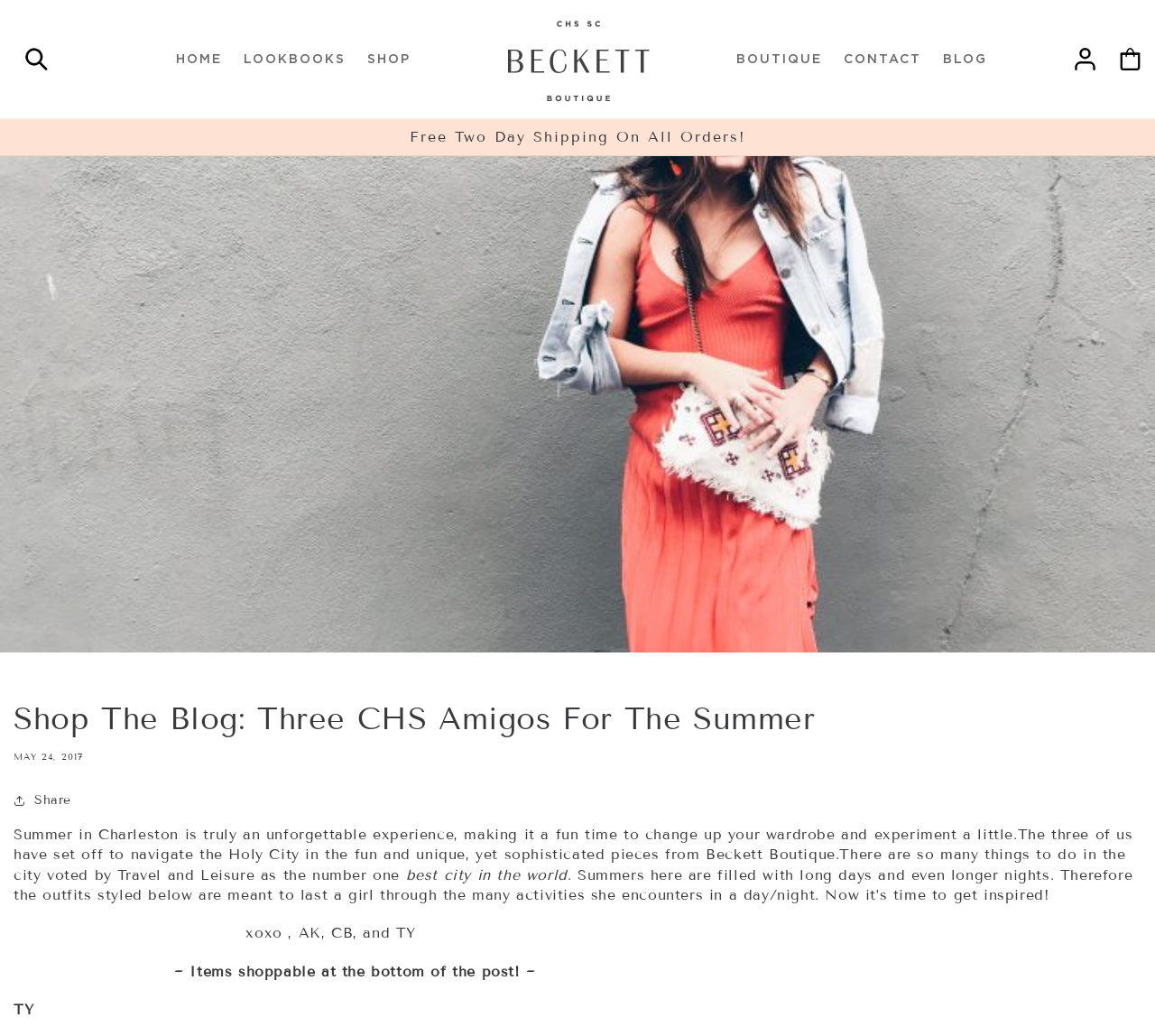Who are the authors of the blog post?
Look at the image and answer the question with a single word or phrase.

AK, CB, and TY